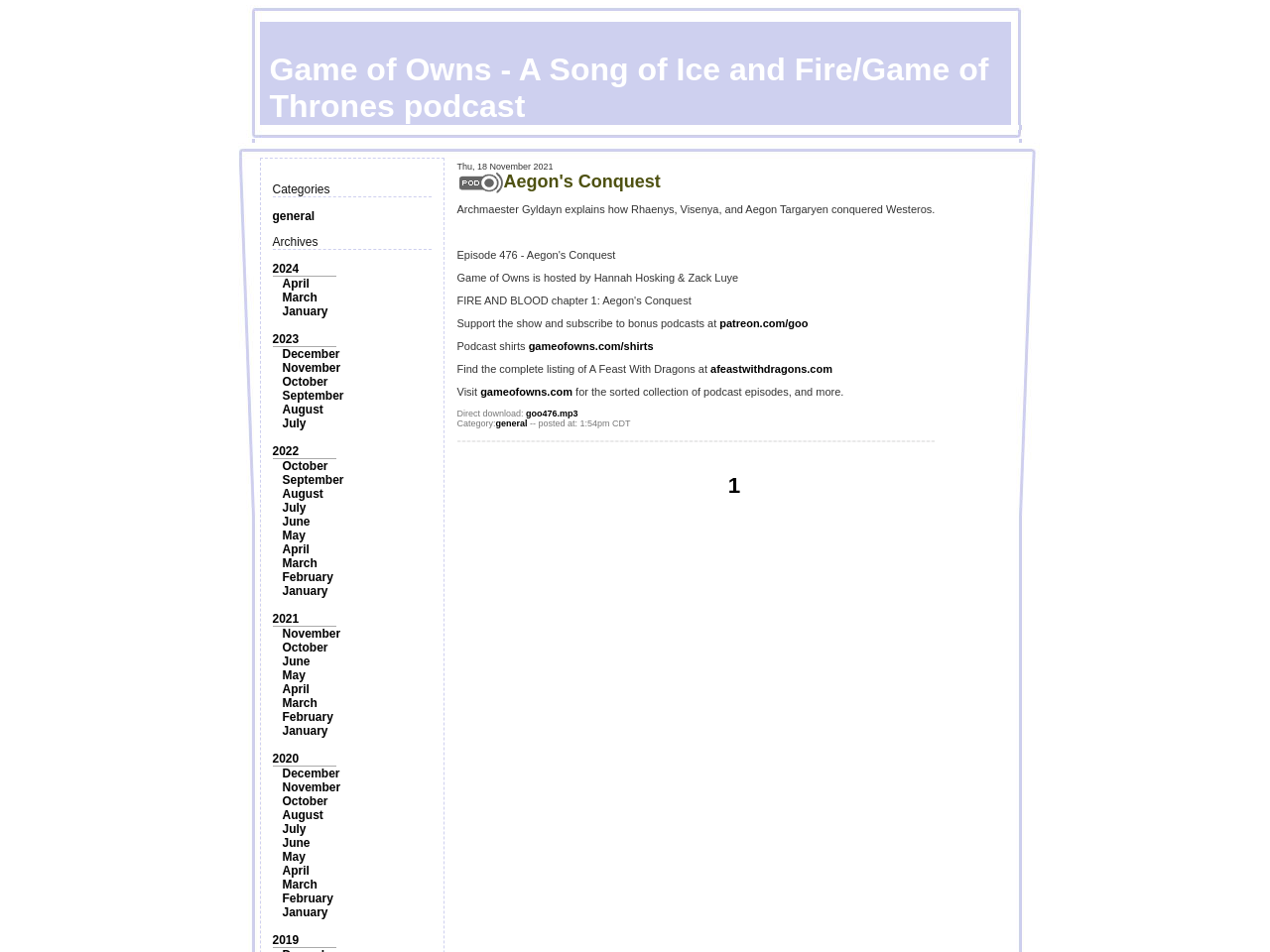Find the bounding box coordinates of the clickable element required to execute the following instruction: "Click the 'Settings' button". Provide the coordinates as four float numbers between 0 and 1, i.e., [left, top, right, bottom].

None